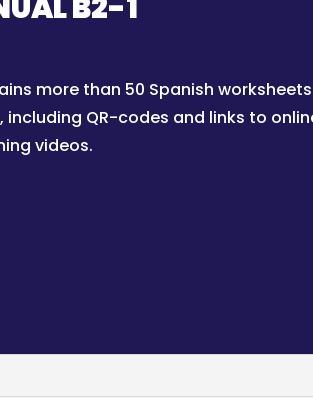Utilize the details in the image to give a detailed response to the question: How many Spanish worksheets are included in the manual?

The brief description beneath the title highlights that the manual includes over 50 Spanish worksheets designed for intermediate students, which implies that the number of worksheets is more than 50.